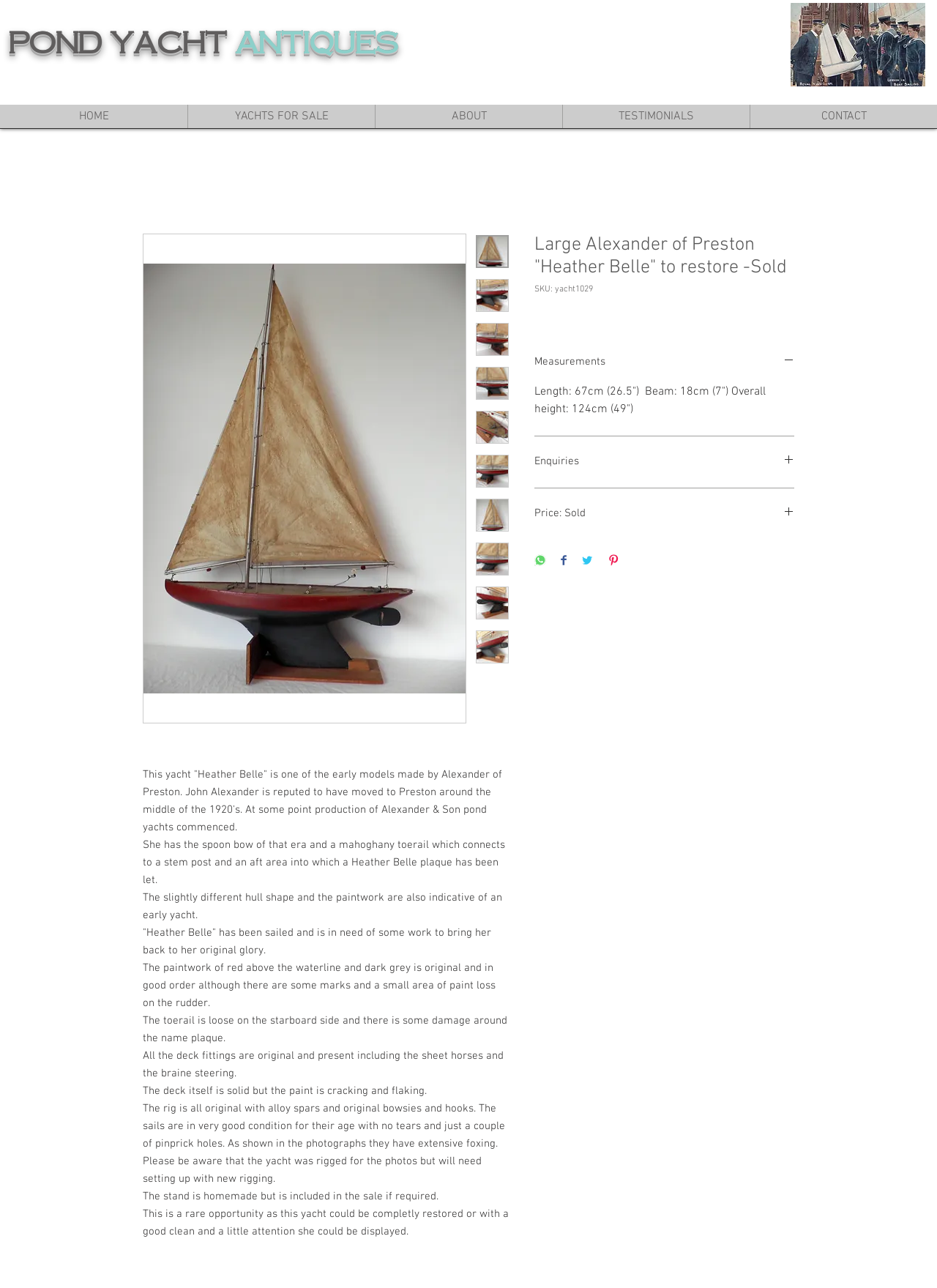Show the bounding box coordinates for the element that needs to be clicked to execute the following instruction: "Click on the 'HOME' link". Provide the coordinates in the form of four float numbers between 0 and 1, i.e., [left, top, right, bottom].

[0.0, 0.081, 0.2, 0.099]